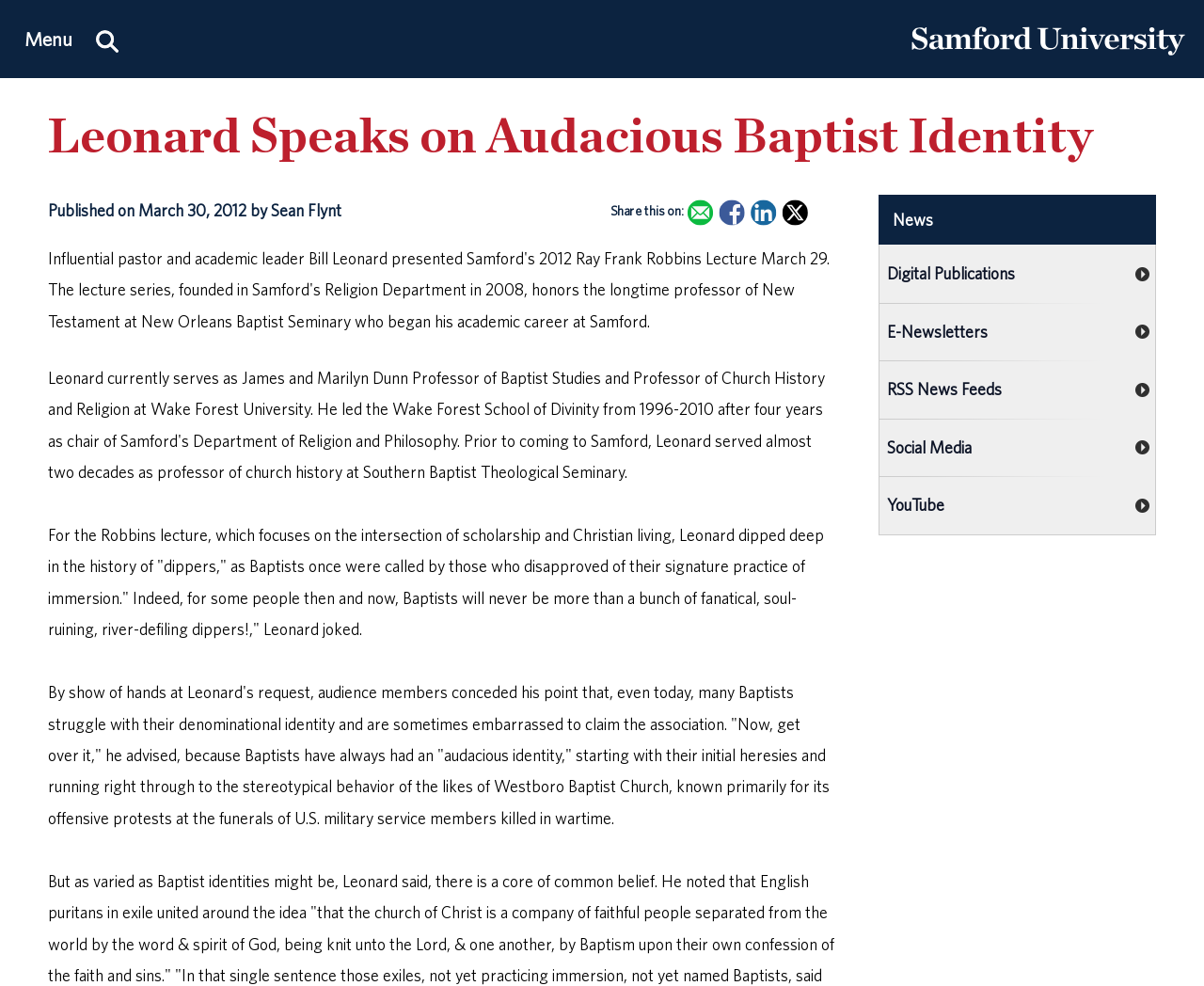Pinpoint the bounding box coordinates of the clickable element to carry out the following instruction: "Click to send a message."

None